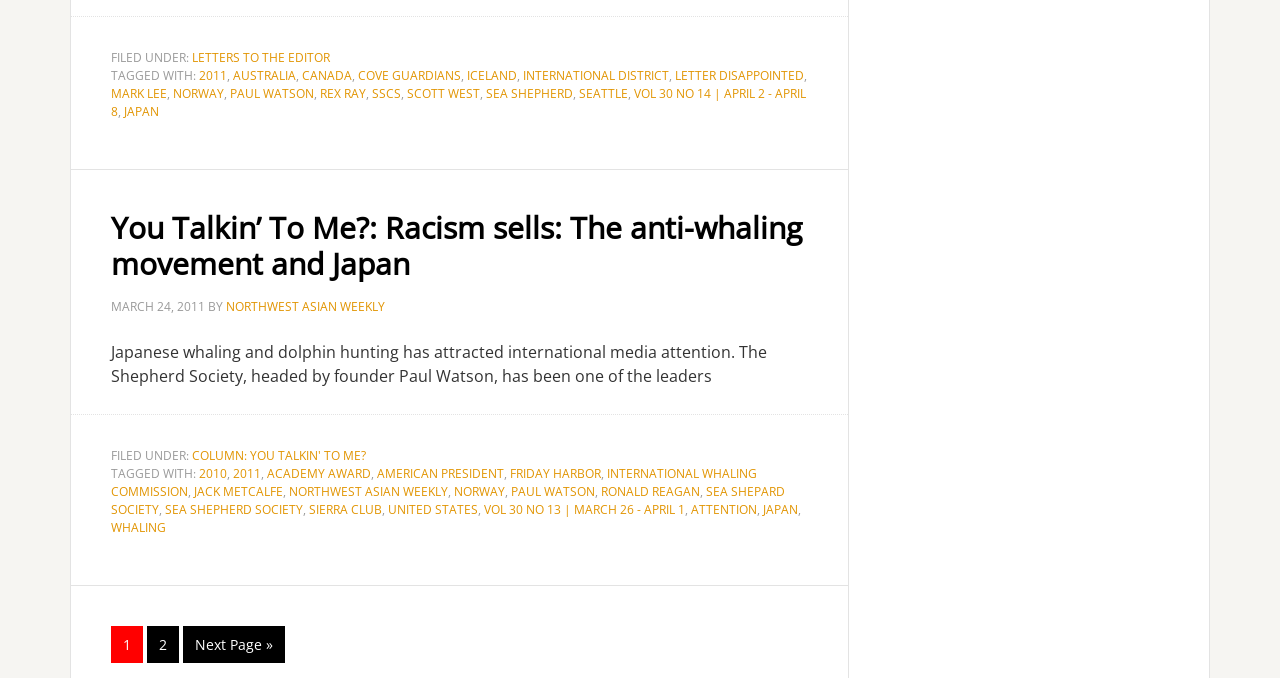Kindly provide the bounding box coordinates of the section you need to click on to fulfill the given instruction: "Click on the link 'COLUMN: YOU TALKIN' TO ME?'".

[0.15, 0.659, 0.286, 0.684]